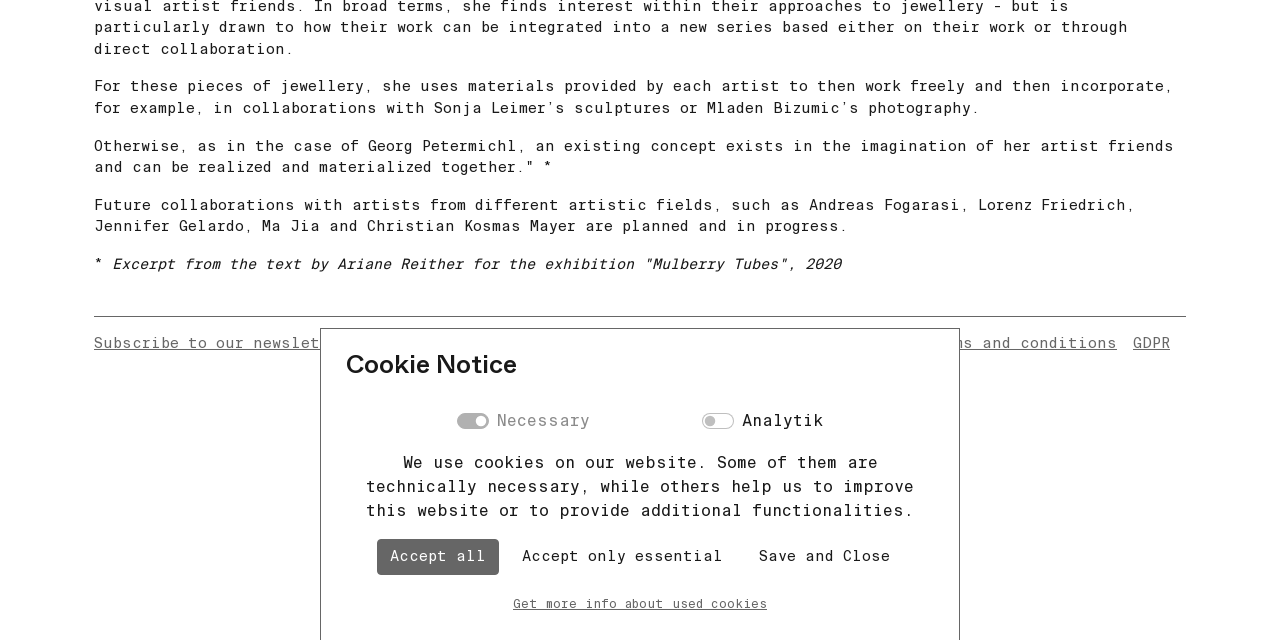Extract the bounding box for the UI element that matches this description: "Subscribe to our newsletter".

[0.073, 0.521, 0.272, 0.549]